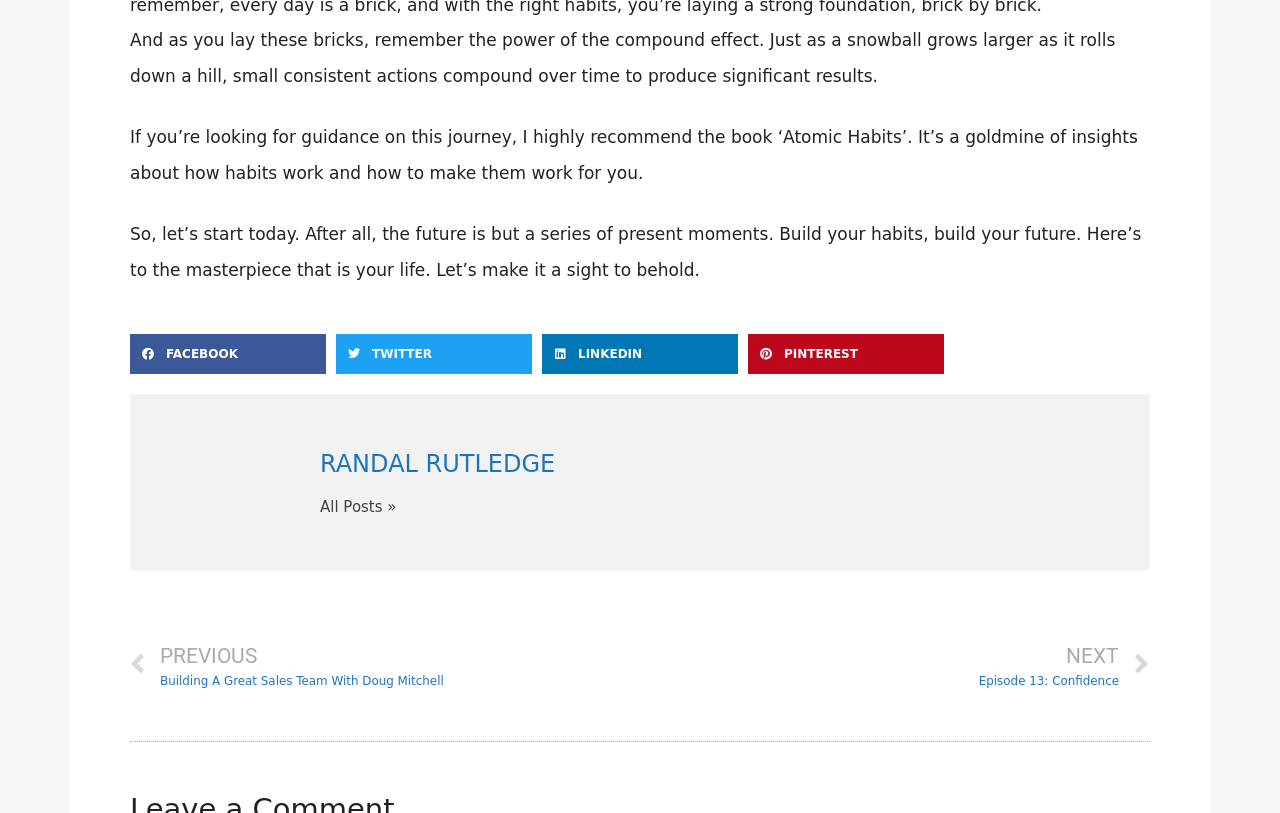Can you find the bounding box coordinates of the area I should click to execute the following instruction: "View Randal Rutledge's profile"?

[0.137, 0.527, 0.215, 0.66]